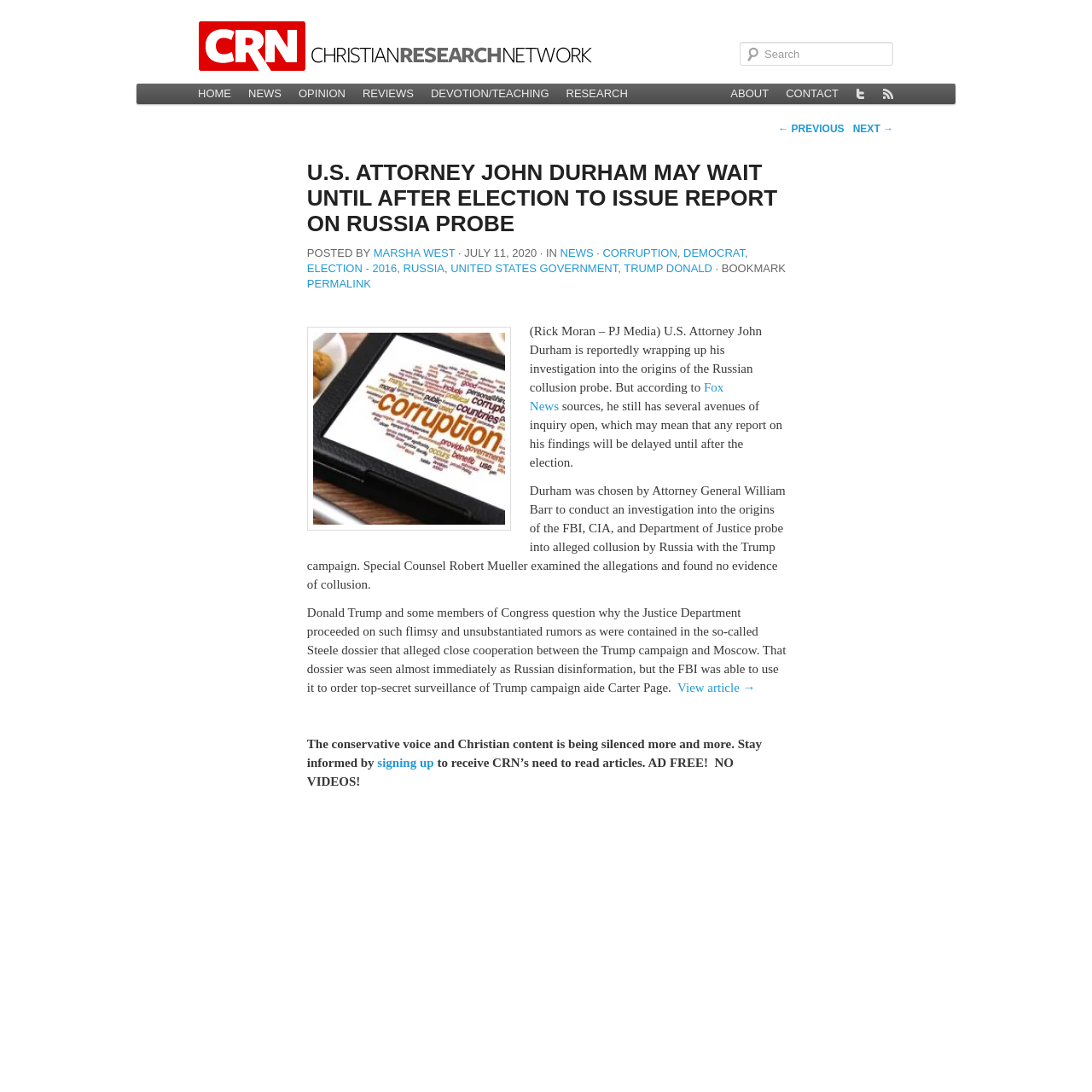Please identify the coordinates of the bounding box that should be clicked to fulfill this instruction: "Follow the link to Fox News".

[0.485, 0.348, 0.663, 0.378]